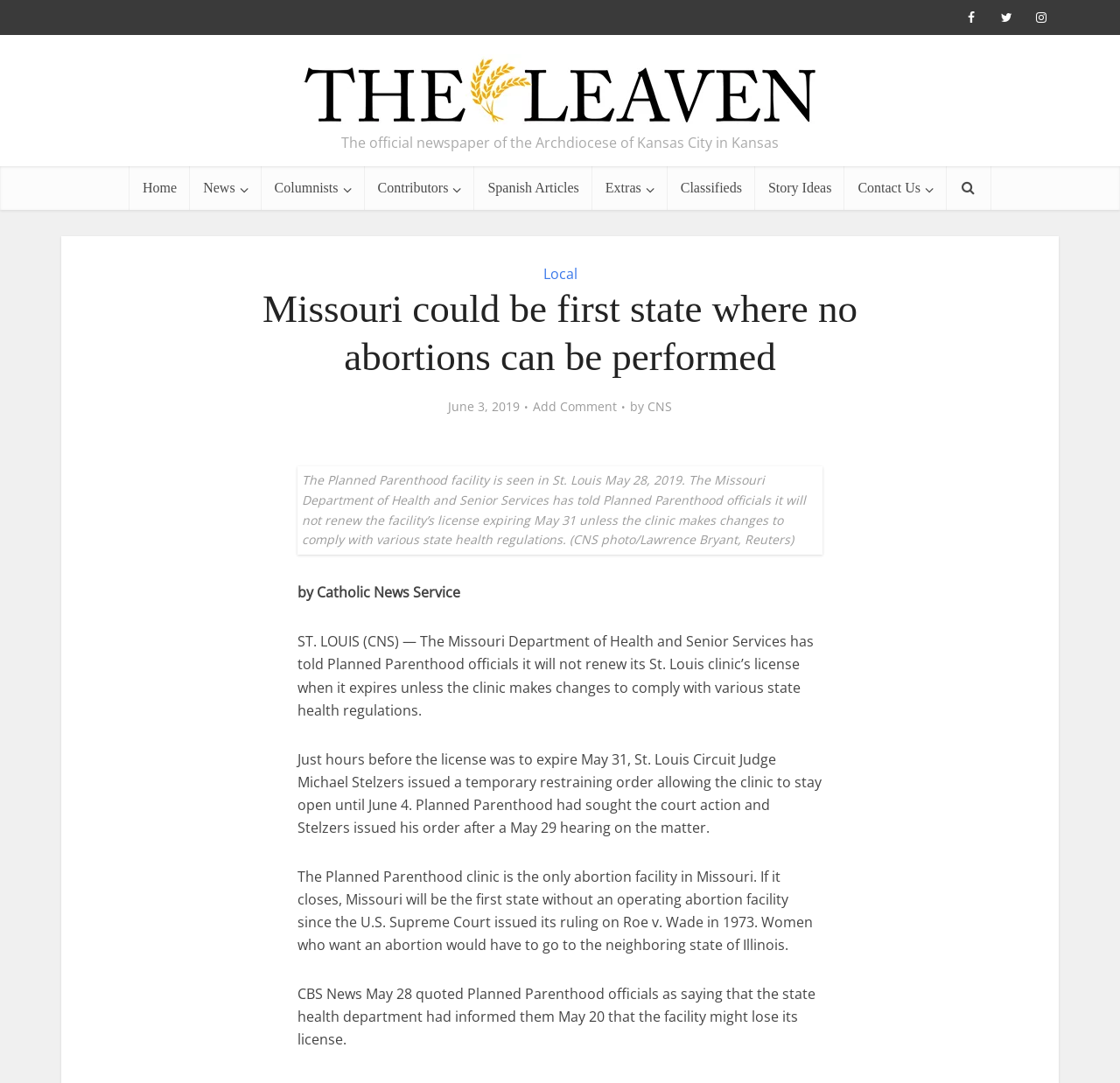Generate a comprehensive description of the contents of the webpage.

The webpage is from The Leaven Catholic Newspaper, with a prominent header displaying the title "Missouri could be first state where no abortions can be performed". Below the header, there is a date "June 3, 2019" and an option to "Add Comment". 

On the top-right corner, there are three social media links represented by icons. Below these icons, there is a horizontal navigation menu with links to "Home", "Columnists", "Contributors", "Spanish Articles", "Classifieds", "Story Ideas", and "Contact Us". 

To the left of the navigation menu, there is a logo of The Leaven Catholic Newspaper, accompanied by a tagline "The official newspaper of the Archdiocese of Kansas City in Kansas". 

The main content of the webpage is an article about the Missouri Department of Health and Senior Services not renewing the license of a Planned Parenthood facility in St. Louis unless the clinic makes changes to comply with state health regulations. The article includes a figure with a caption describing the Planned Parenthood facility in St. Louis. 

The article is divided into several paragraphs, with the first paragraph explaining the situation and subsequent paragraphs providing more details about the temporary restraining order issued by a St. Louis Circuit Judge and the implications of the clinic's potential closure.